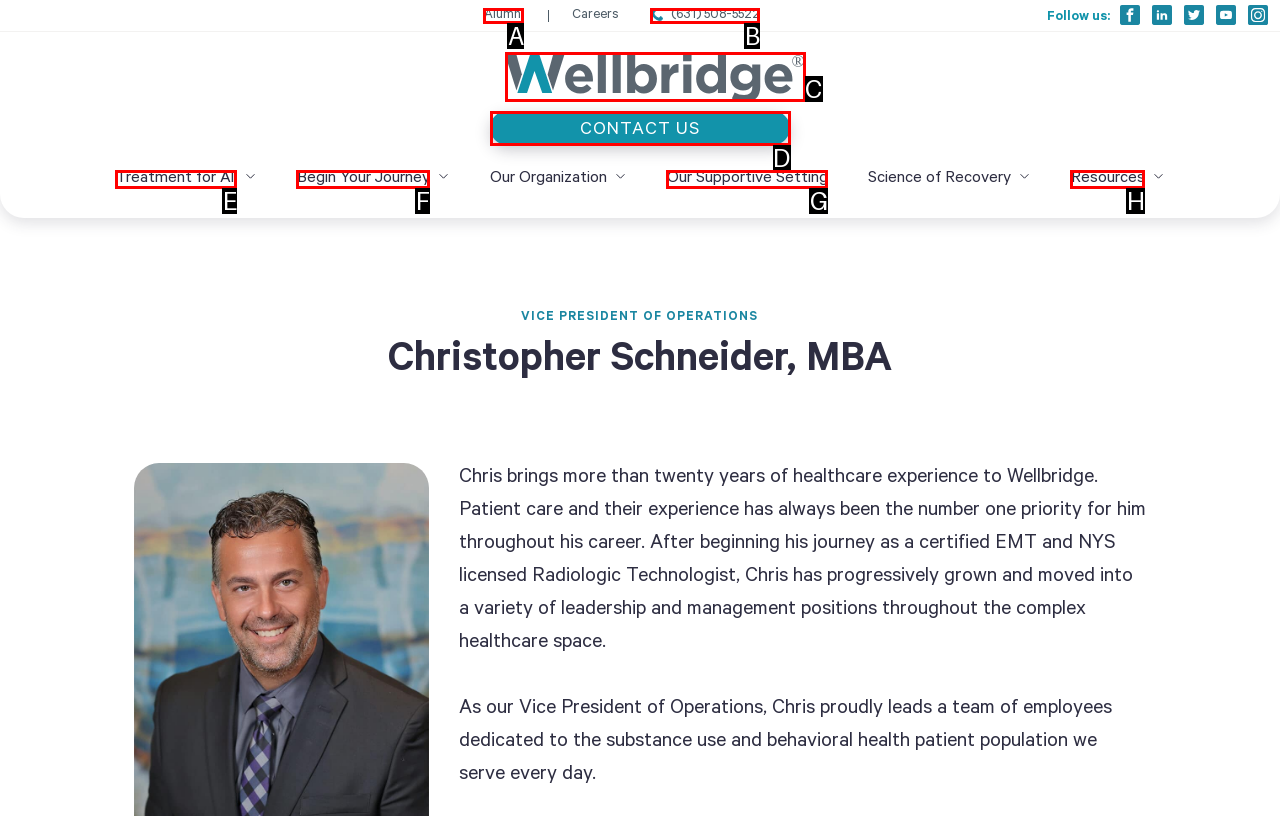Choose the option that matches the following description: Treatment for All
Answer with the letter of the correct option.

E